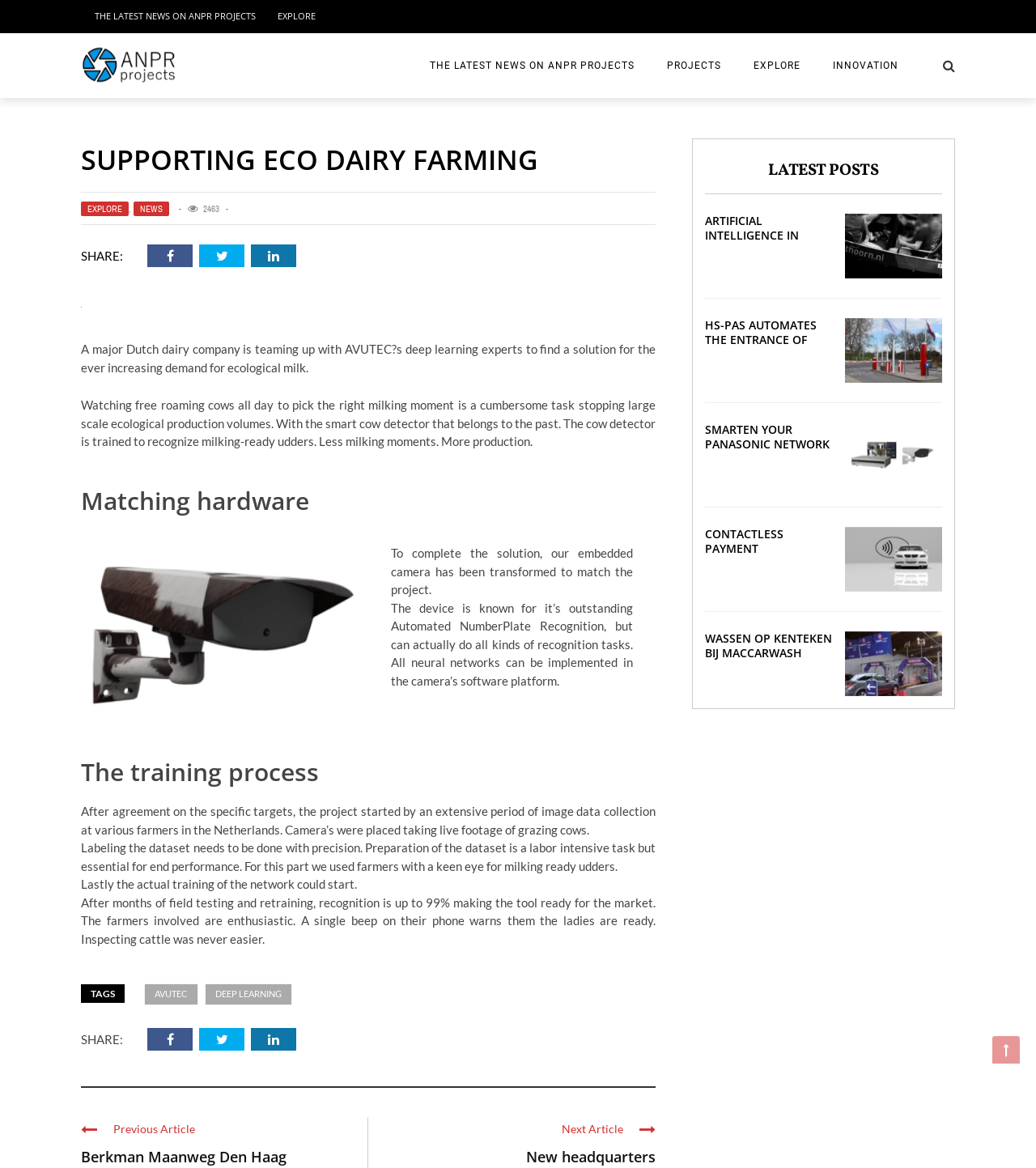Pinpoint the bounding box coordinates of the clickable element to carry out the following instruction: "Explore the 'ARTIFICIAL INTELLIGENCE IN GIETHOORN' project."

[0.117, 0.227, 0.262, 0.253]